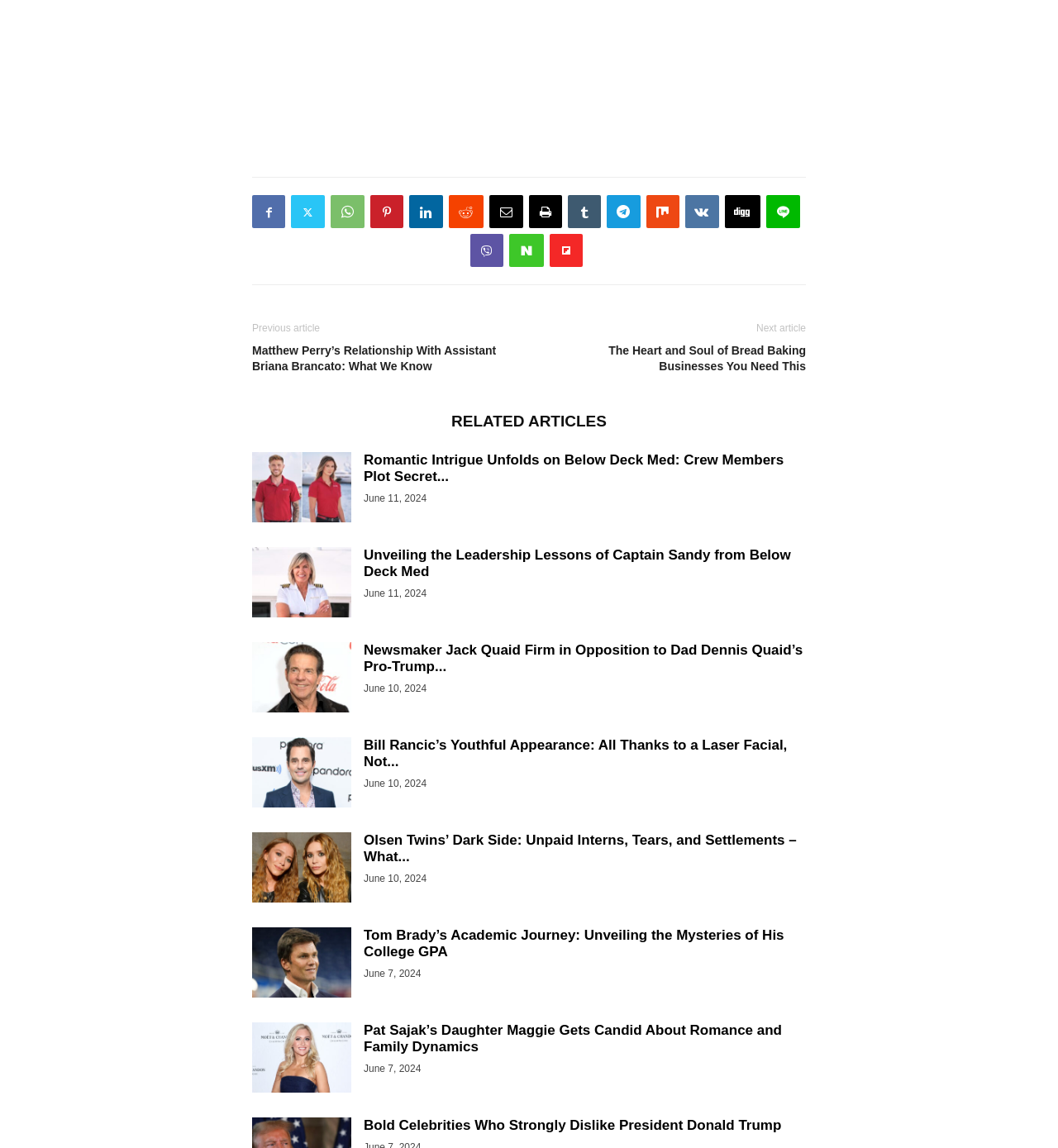What is the name of the TV show mentioned in the article with the image of Dennis Quaid's kid?
Please look at the screenshot and answer using one word or phrase.

Newsmaker